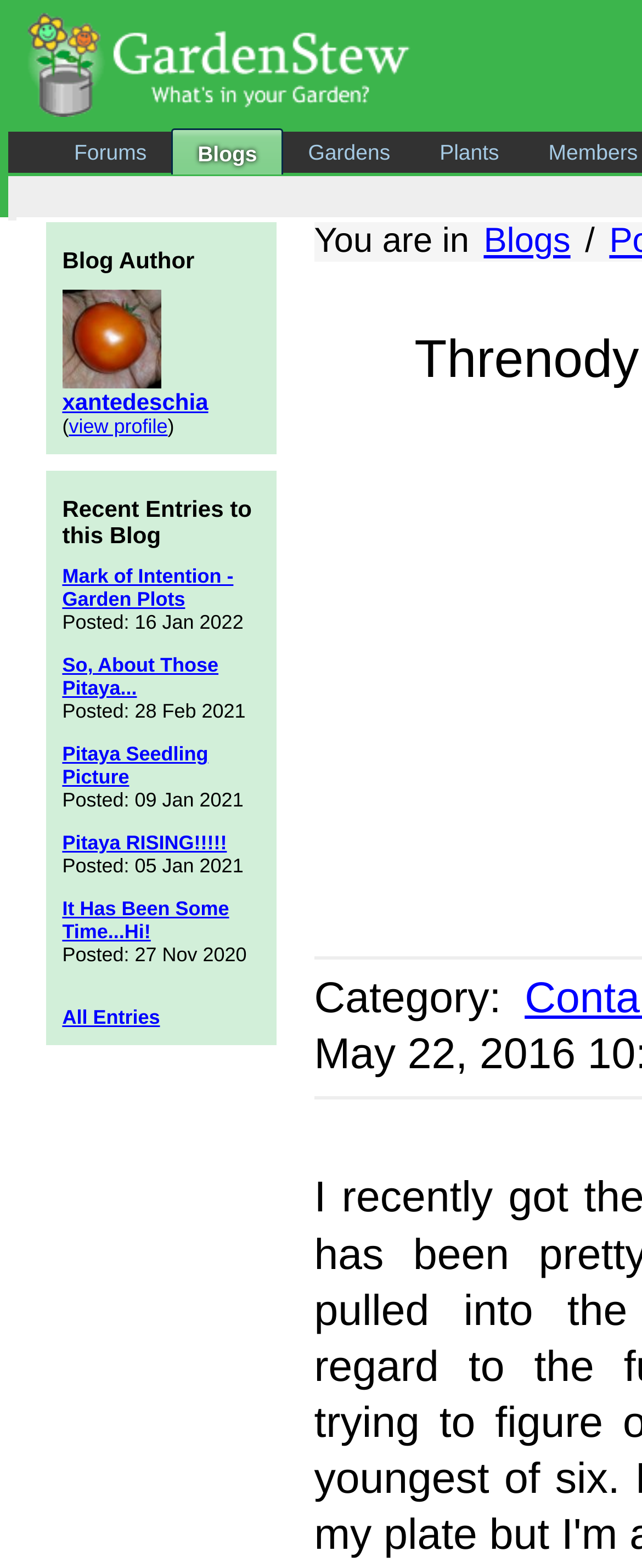Determine the bounding box coordinates for the area that should be clicked to carry out the following instruction: "go to GardenStew".

[0.013, 0.063, 0.654, 0.078]